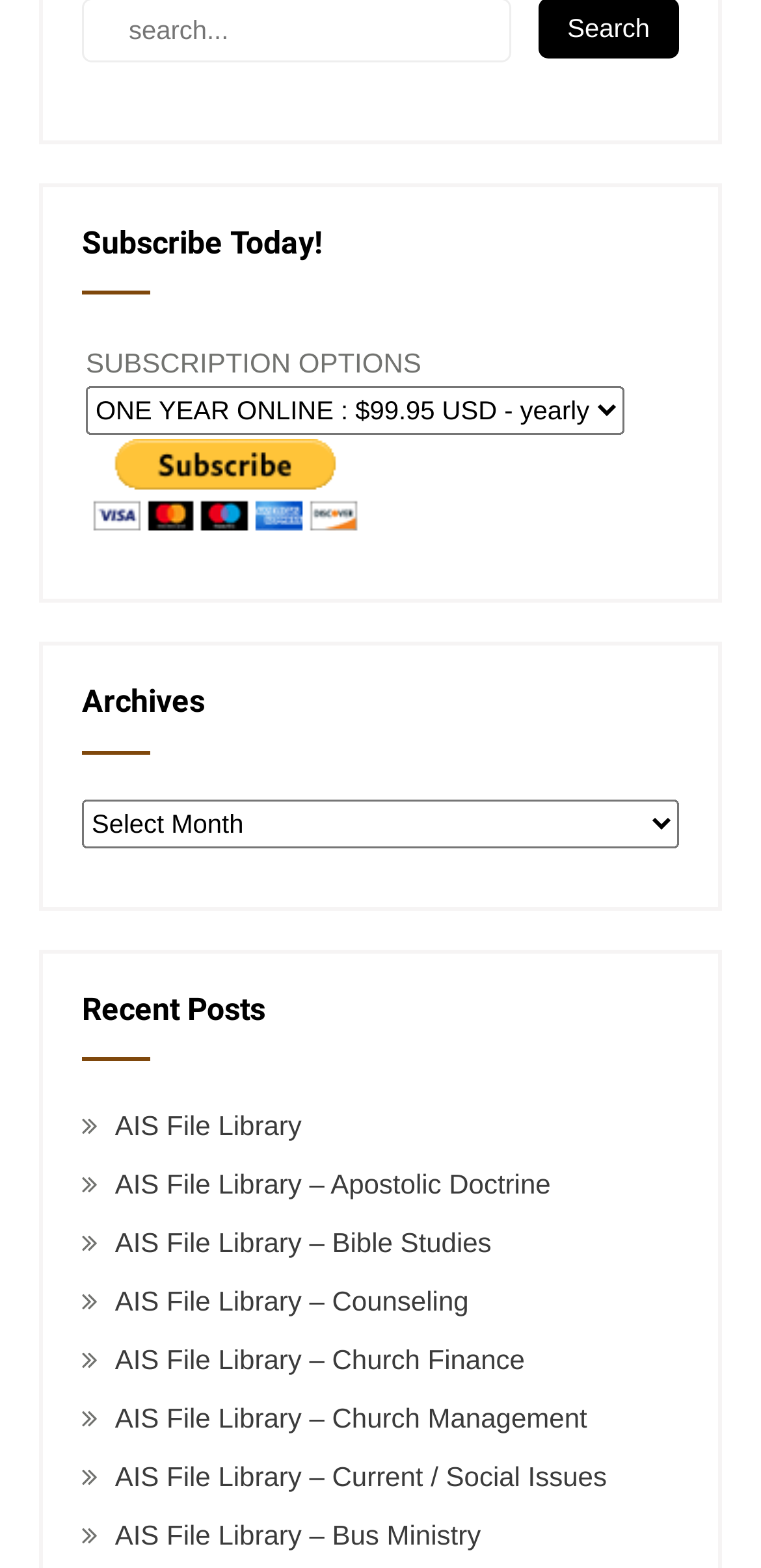Determine the coordinates of the bounding box for the clickable area needed to execute this instruction: "Select subscription option".

[0.113, 0.246, 0.821, 0.278]